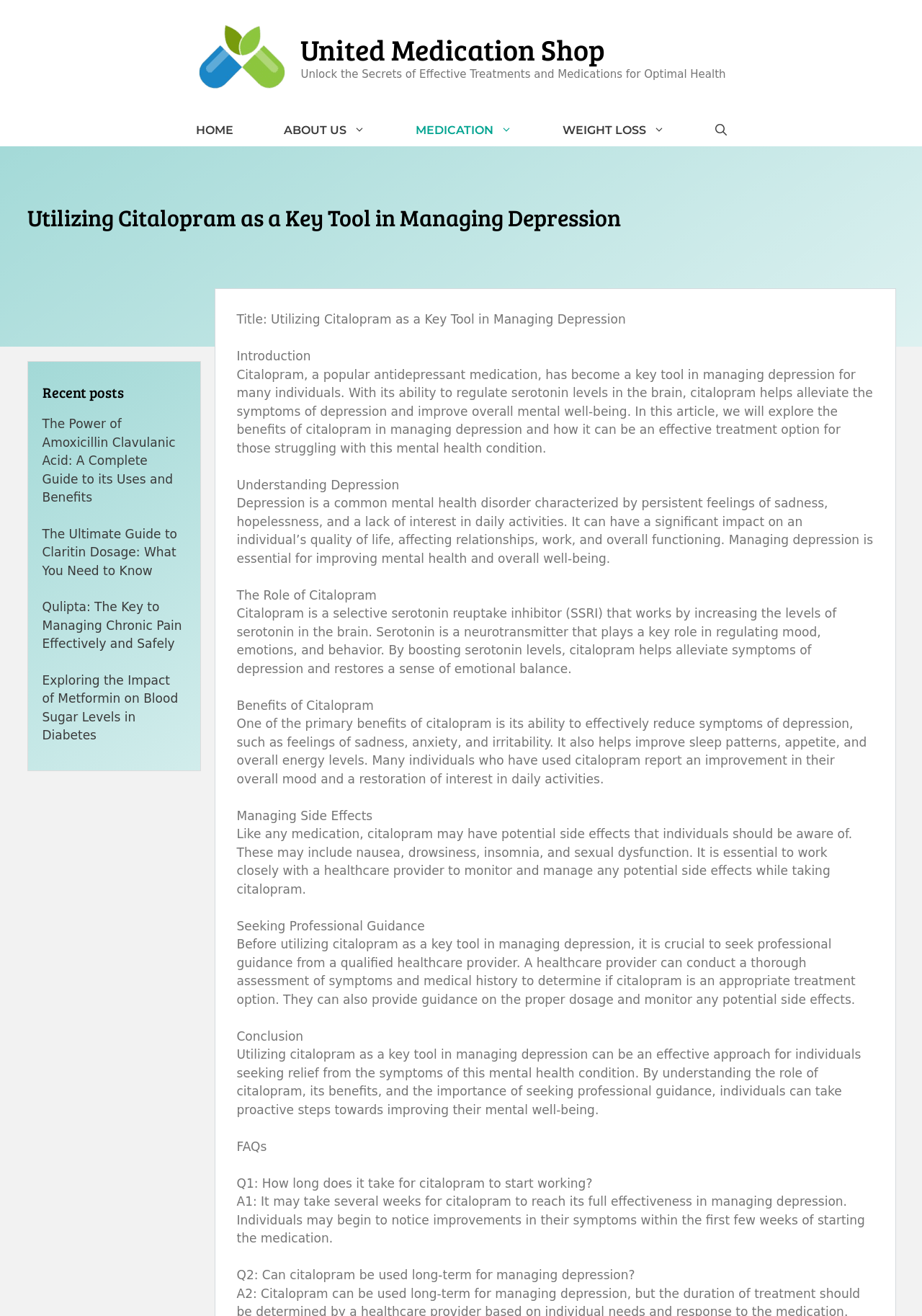How many recent posts are listed on the webpage?
Kindly give a detailed and elaborate answer to the question.

I determined the number of recent posts by counting the link elements under the 'Recent posts' heading, which lists four article titles.